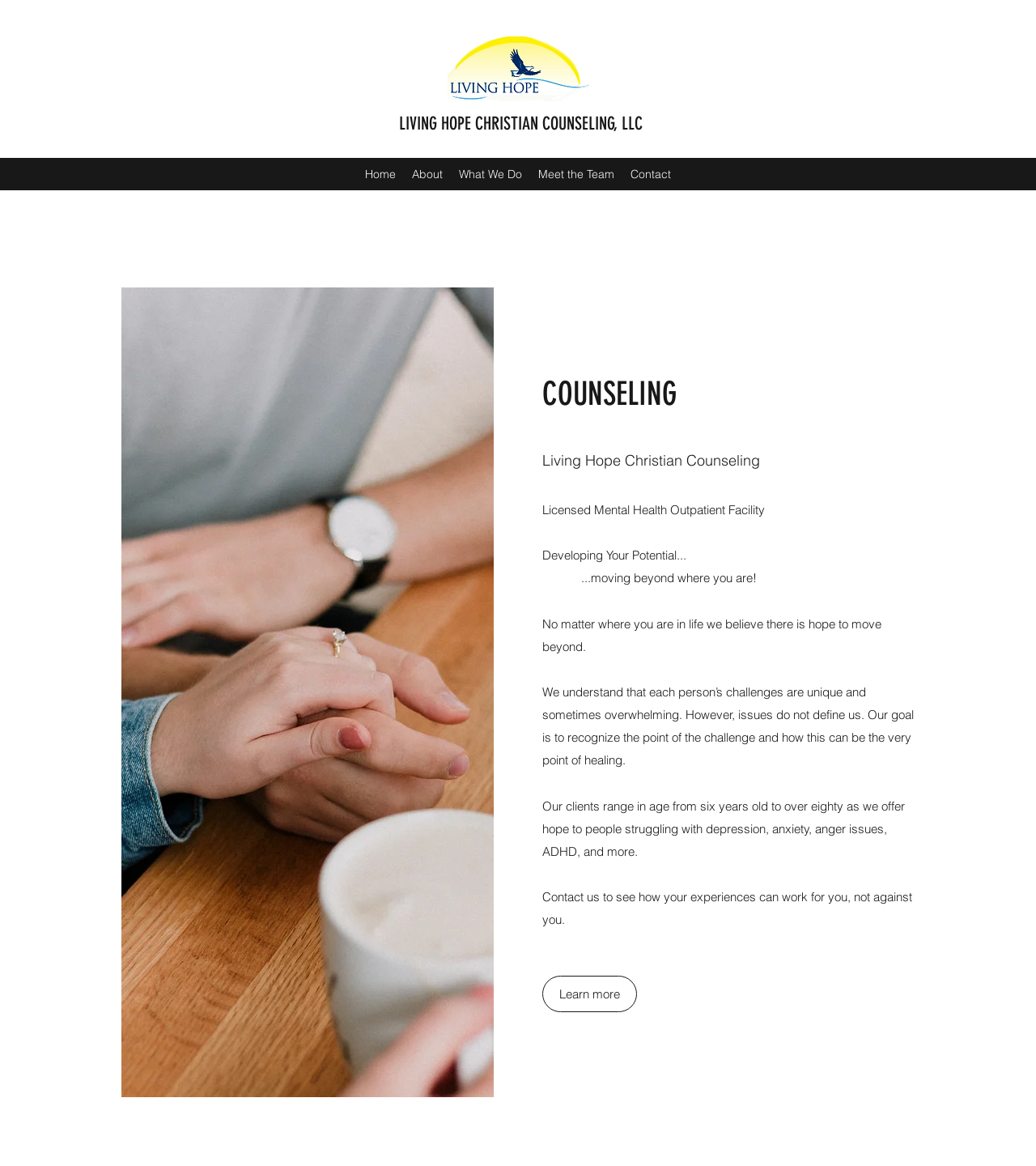Provide a short answer to the following question with just one word or phrase: What is the goal of the counseling service?

to recognize the point of the challenge and how this can be the very point of healing